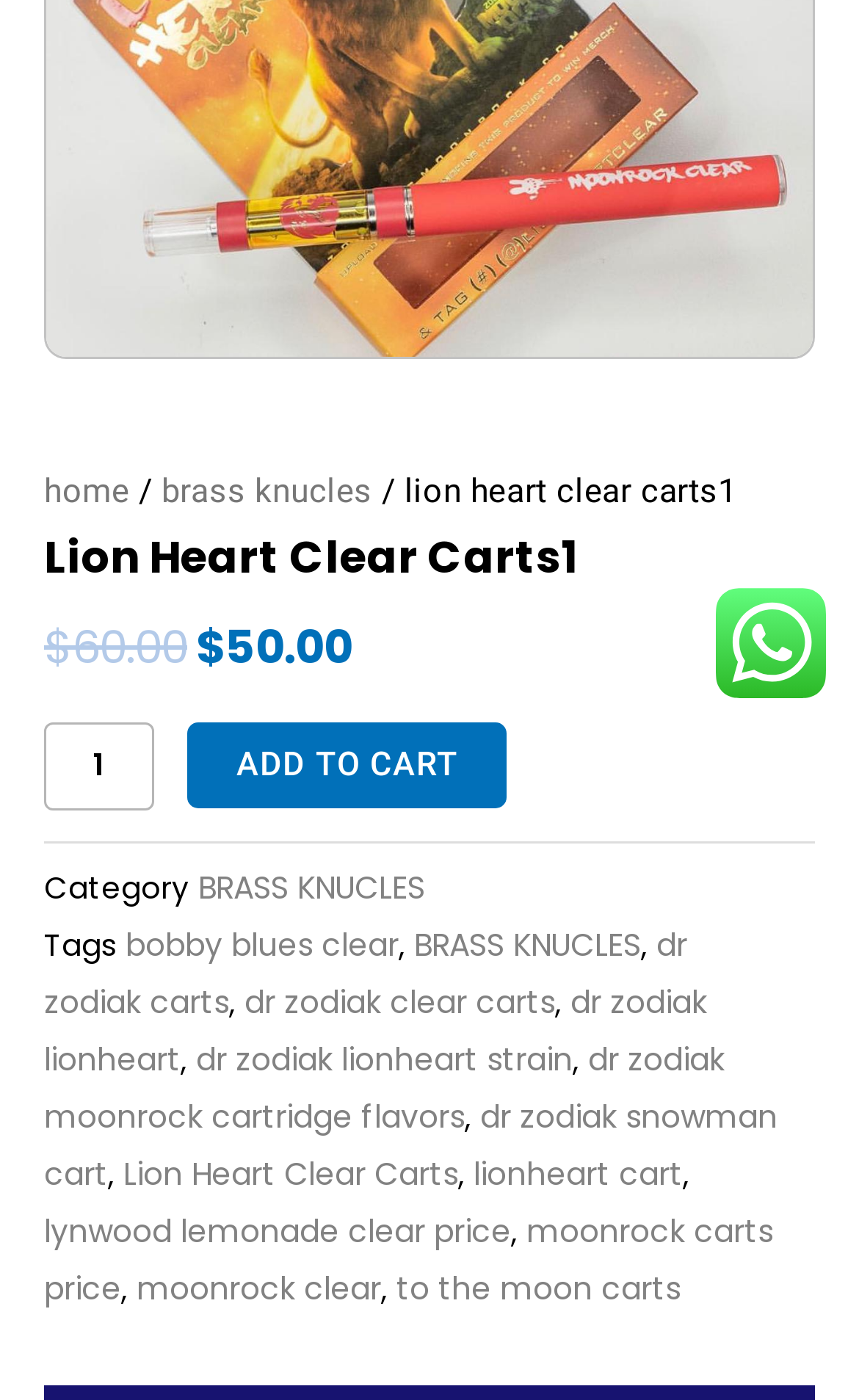Extract the bounding box coordinates for the described element: "dr zodiak snowman cart". The coordinates should be represented as four float numbers between 0 and 1: [left, top, right, bottom].

[0.051, 0.782, 0.905, 0.854]